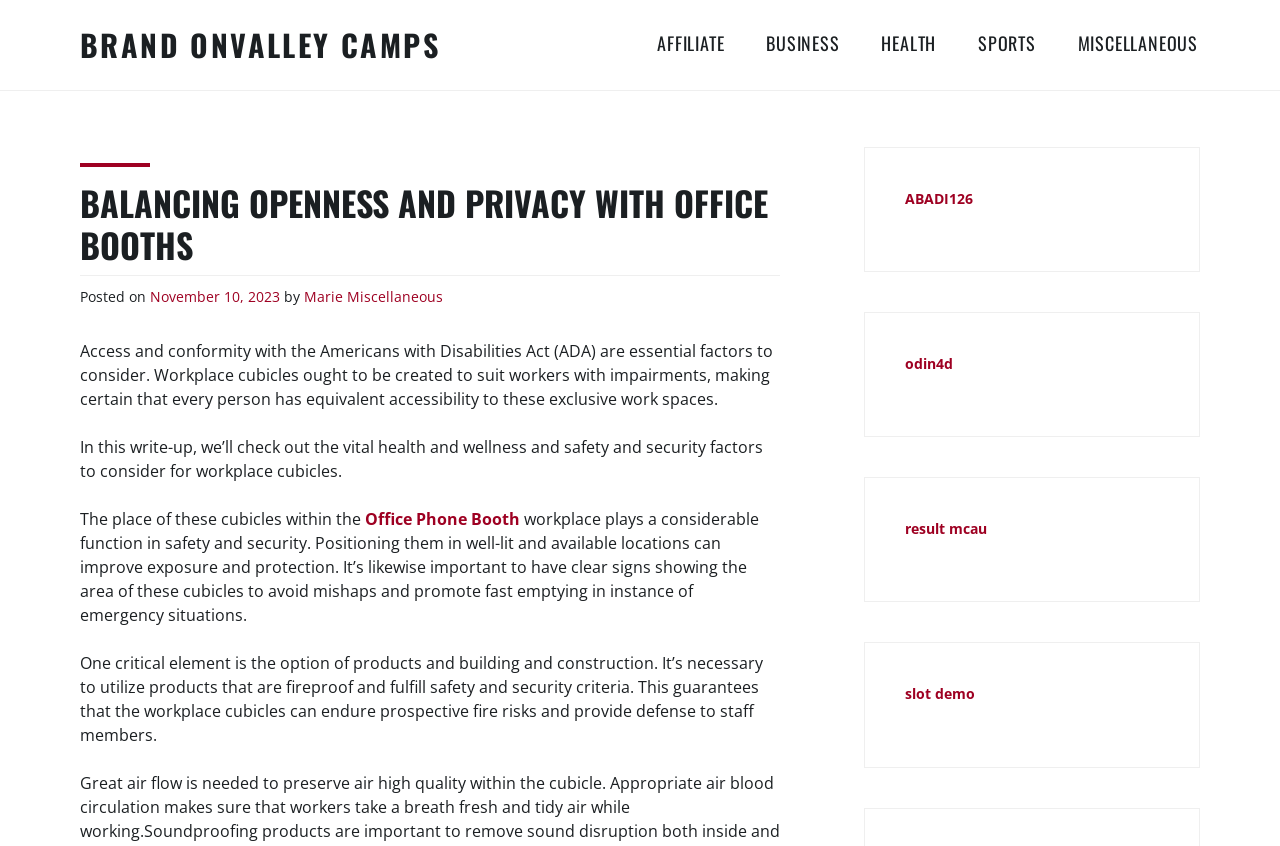Identify the main title of the webpage and generate its text content.

BALANCING OPENNESS AND PRIVACY WITH OFFICE BOOTHS